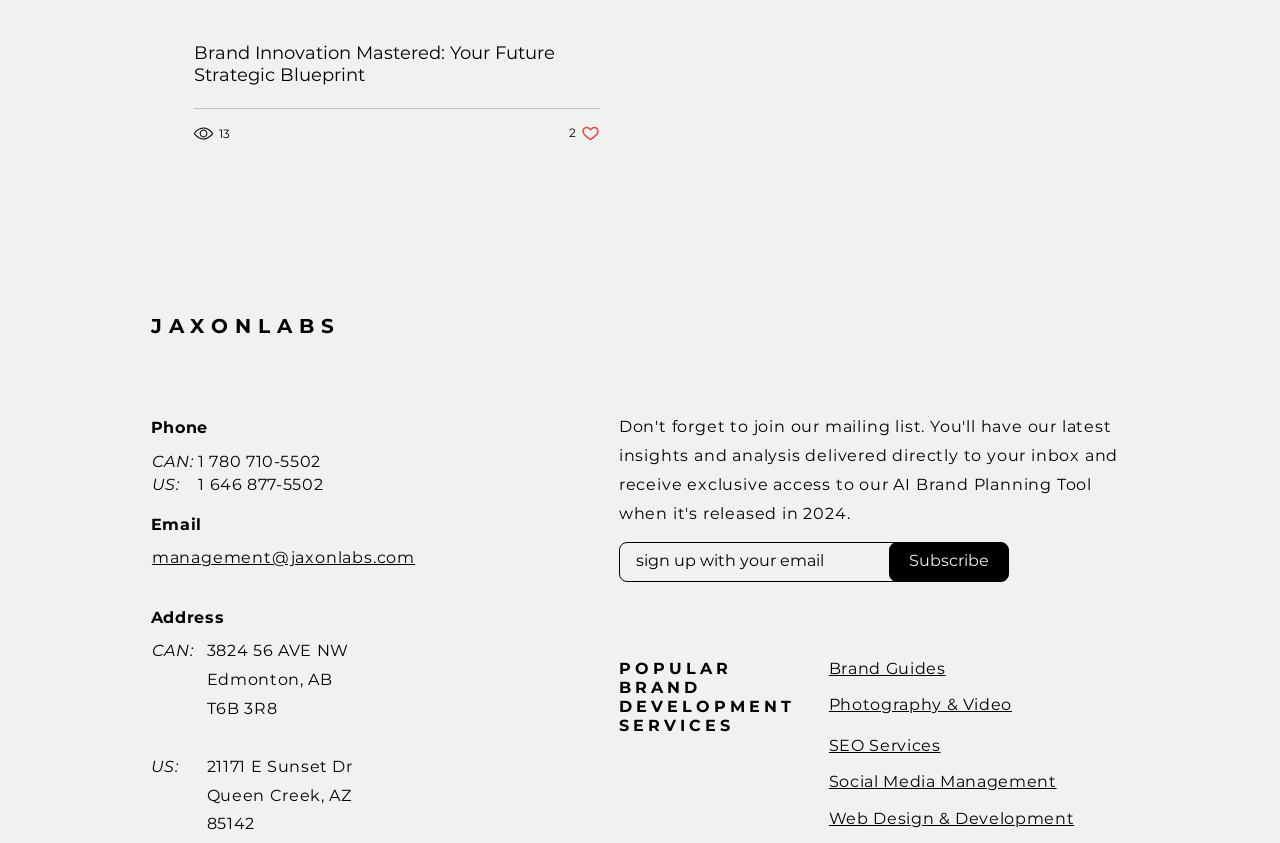Answer the question with a brief word or phrase:
What is the purpose of the textbox?

Sign up with email